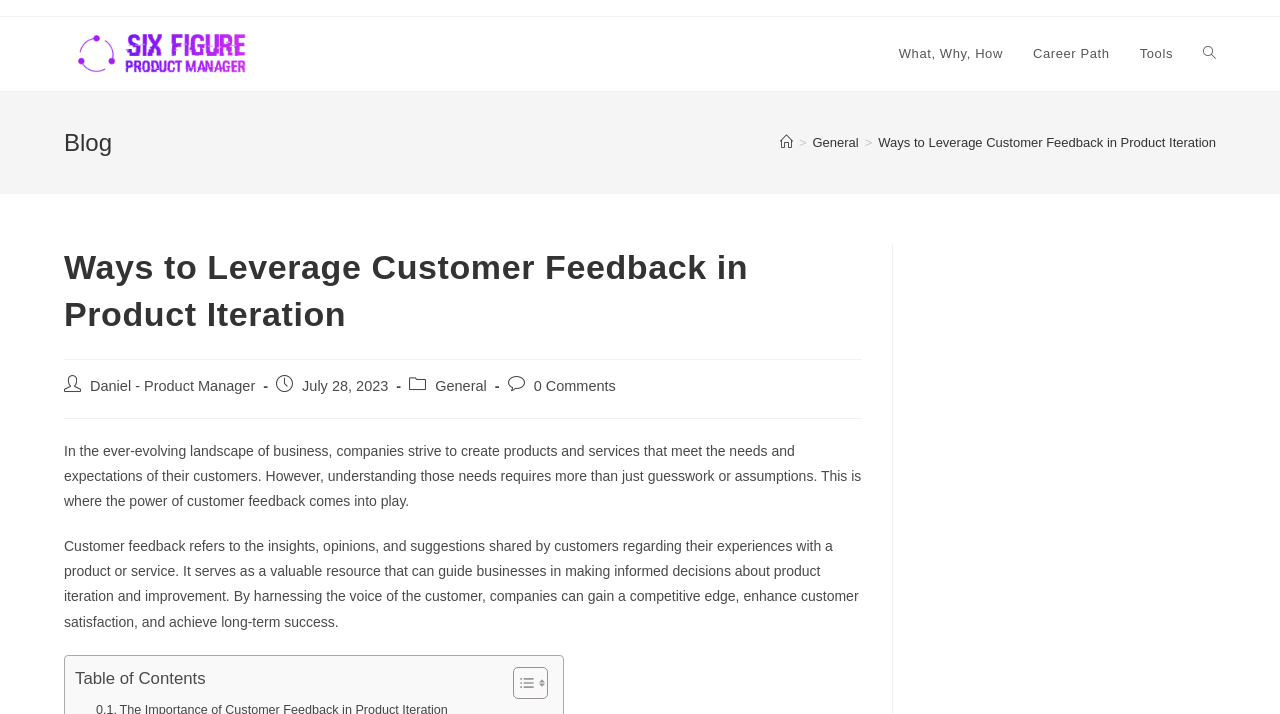Show the bounding box coordinates for the element that needs to be clicked to execute the following instruction: "Click the site icon". Provide the coordinates in the form of four float numbers between 0 and 1, i.e., [left, top, right, bottom].

[0.05, 0.063, 0.206, 0.085]